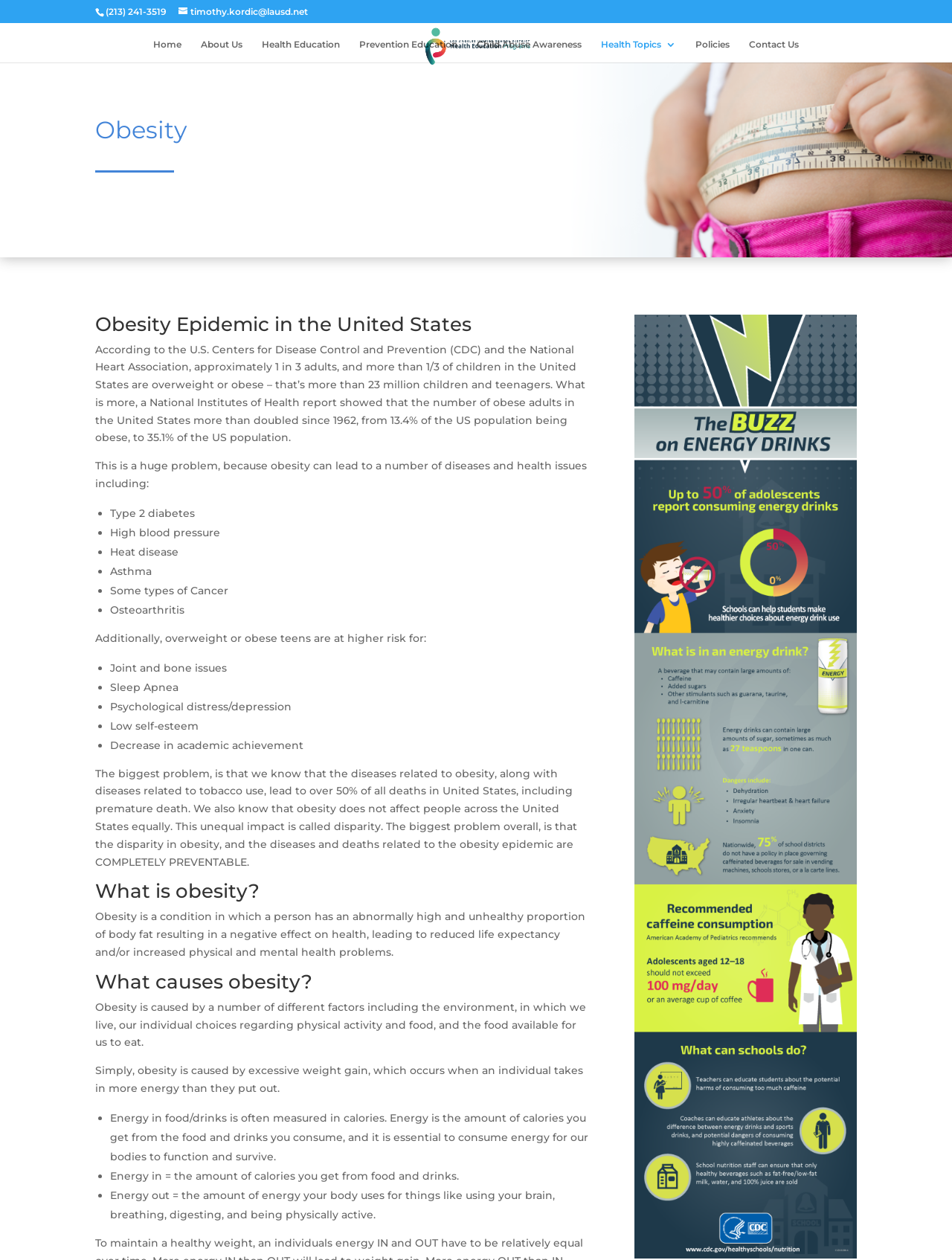Locate the bounding box coordinates of the element that needs to be clicked to carry out the instruction: "Read about 'What is obesity?'". The coordinates should be given as four float numbers ranging from 0 to 1, i.e., [left, top, right, bottom].

[0.1, 0.7, 0.619, 0.721]